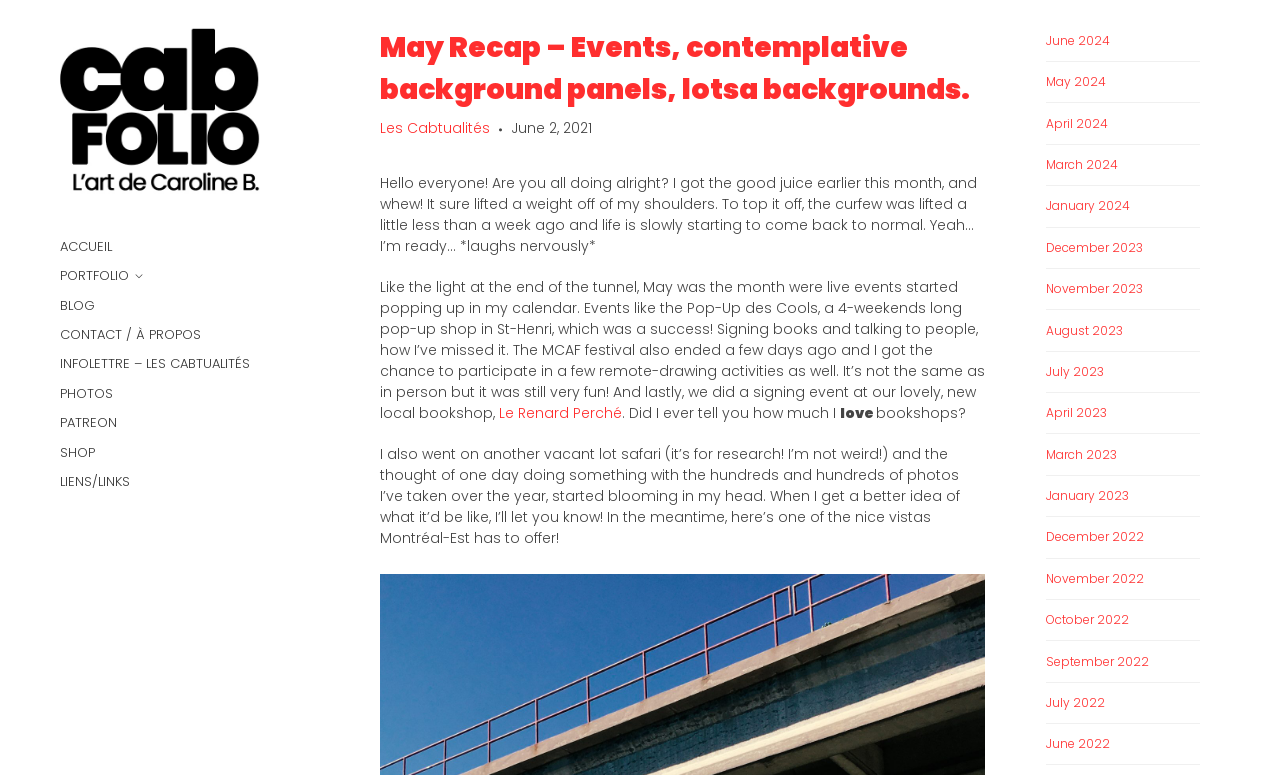What is the name of the art portfolio?
Look at the image and answer the question using a single word or phrase.

Cab's art portfolio